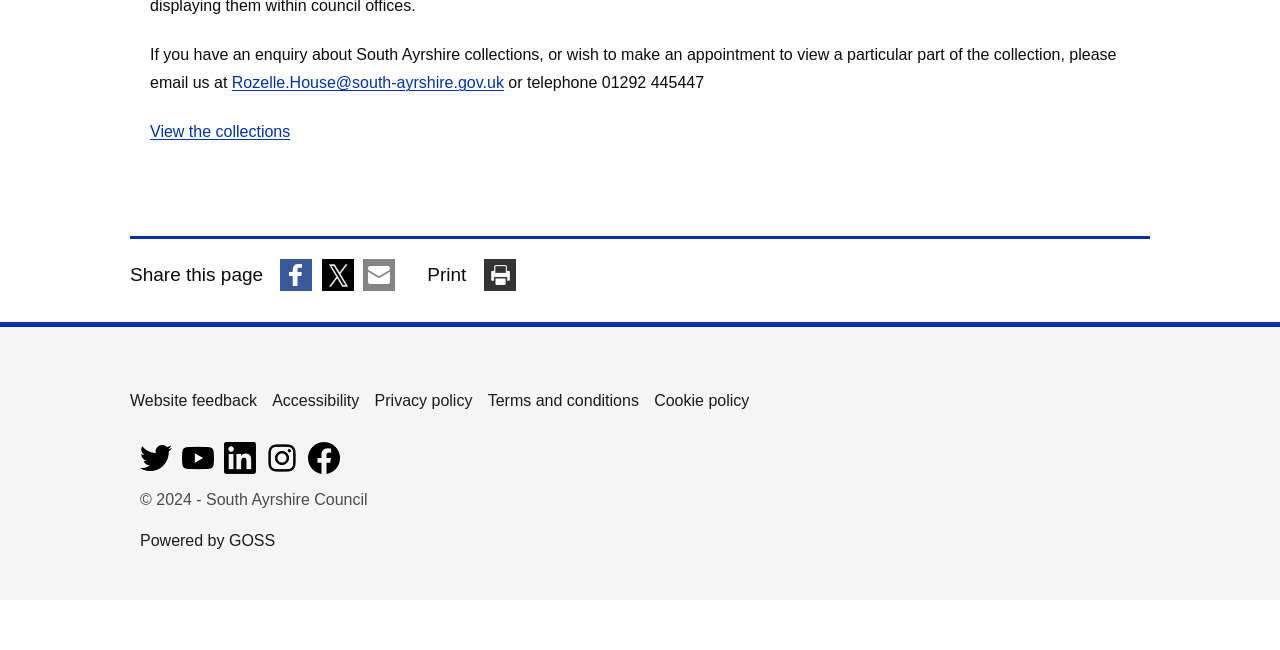Calculate the bounding box coordinates of the UI element given the description: "parent_node: Share this page".

[0.282, 0.421, 0.314, 0.453]